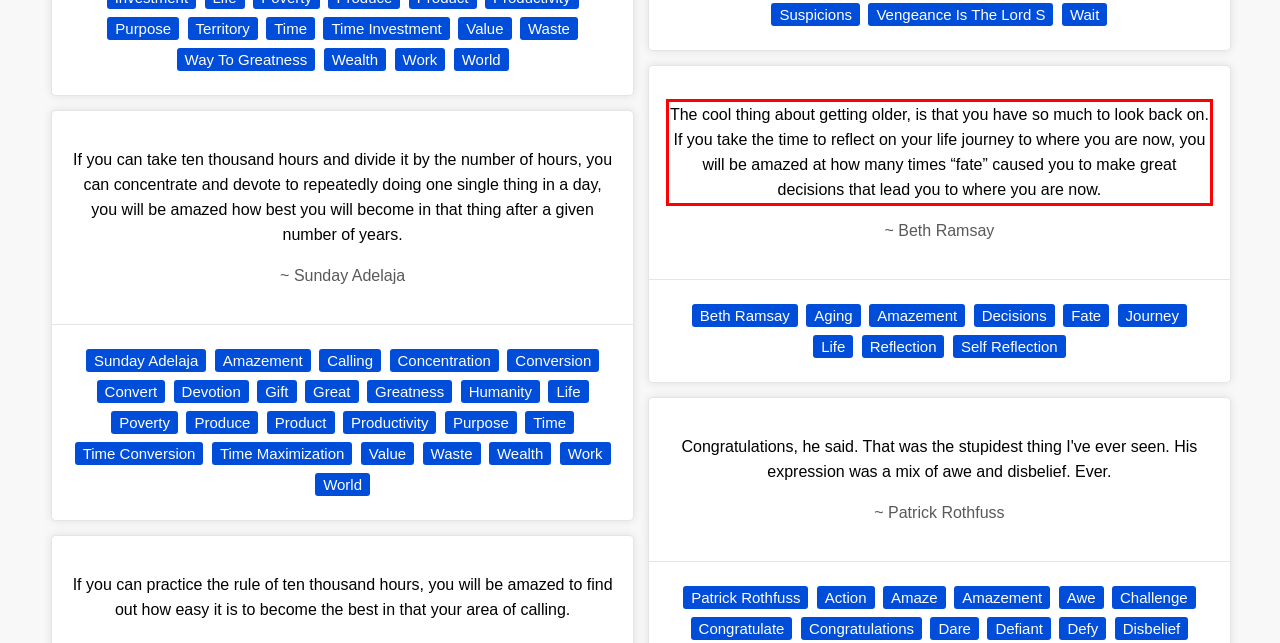There is a screenshot of a webpage with a red bounding box around a UI element. Please use OCR to extract the text within the red bounding box.

The cool thing about getting older, is that you have so much to look back on. If you take the time to reflect on your life journey to where you are now, you will be amazed at how many times “fate” caused you to make great decisions that lead you to where you are now.